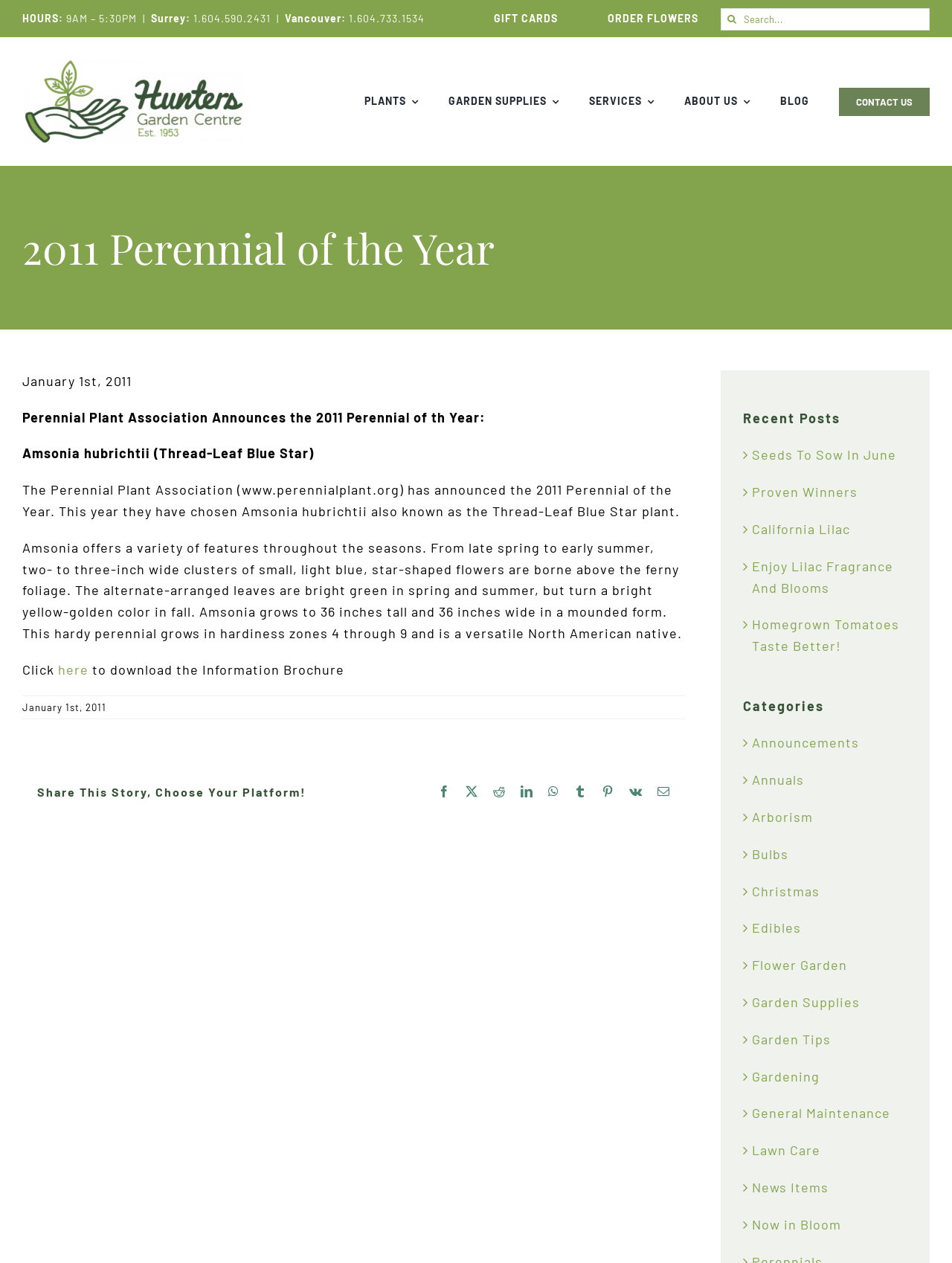Determine the bounding box coordinates of the section I need to click to execute the following instruction: "Learn about 2011 Perennial of the Year". Provide the coordinates as four float numbers between 0 and 1, i.e., [left, top, right, bottom].

[0.023, 0.17, 0.52, 0.222]